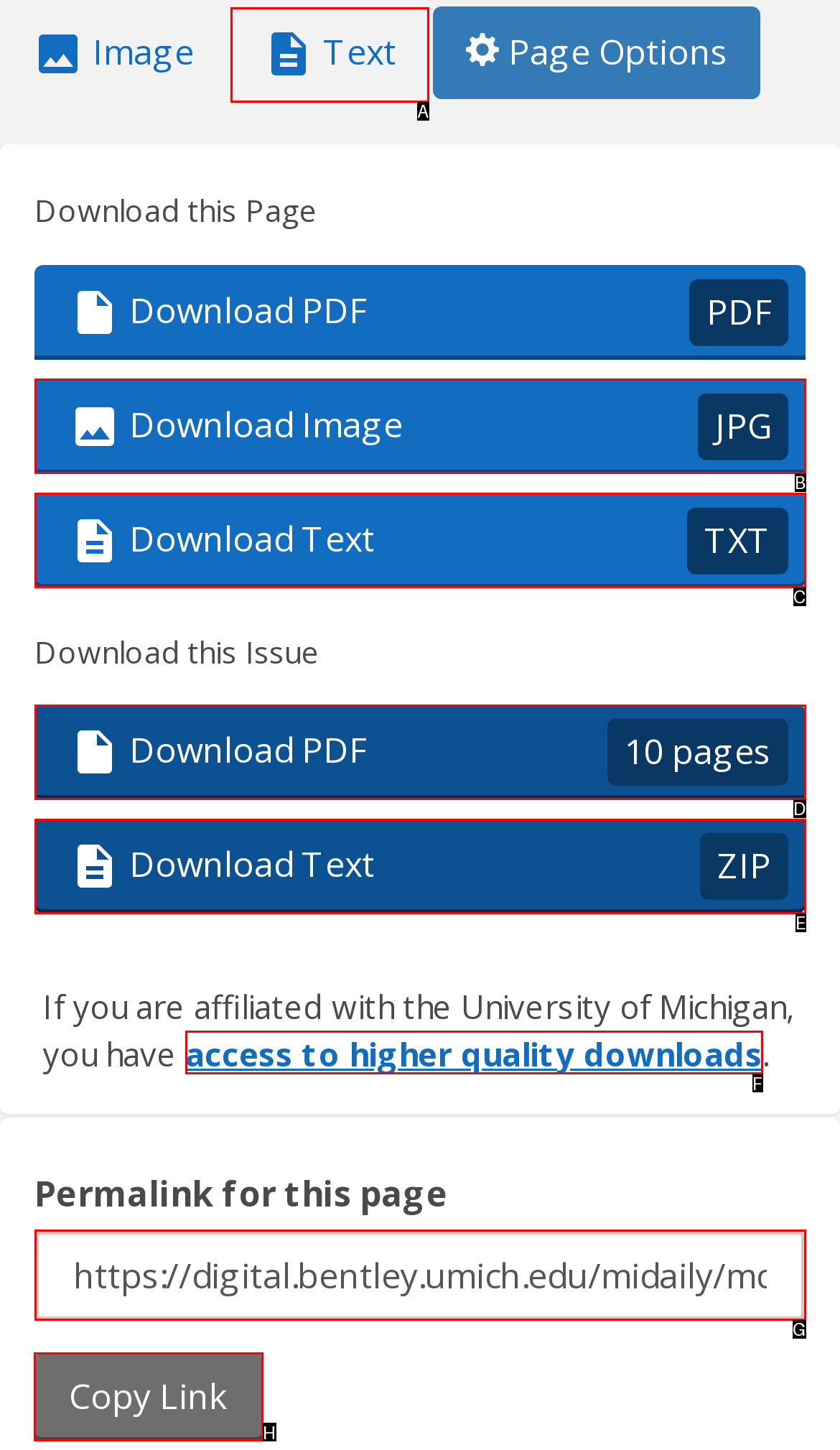Tell me which letter I should select to achieve the following goal: Copy Link
Answer with the corresponding letter from the provided options directly.

H